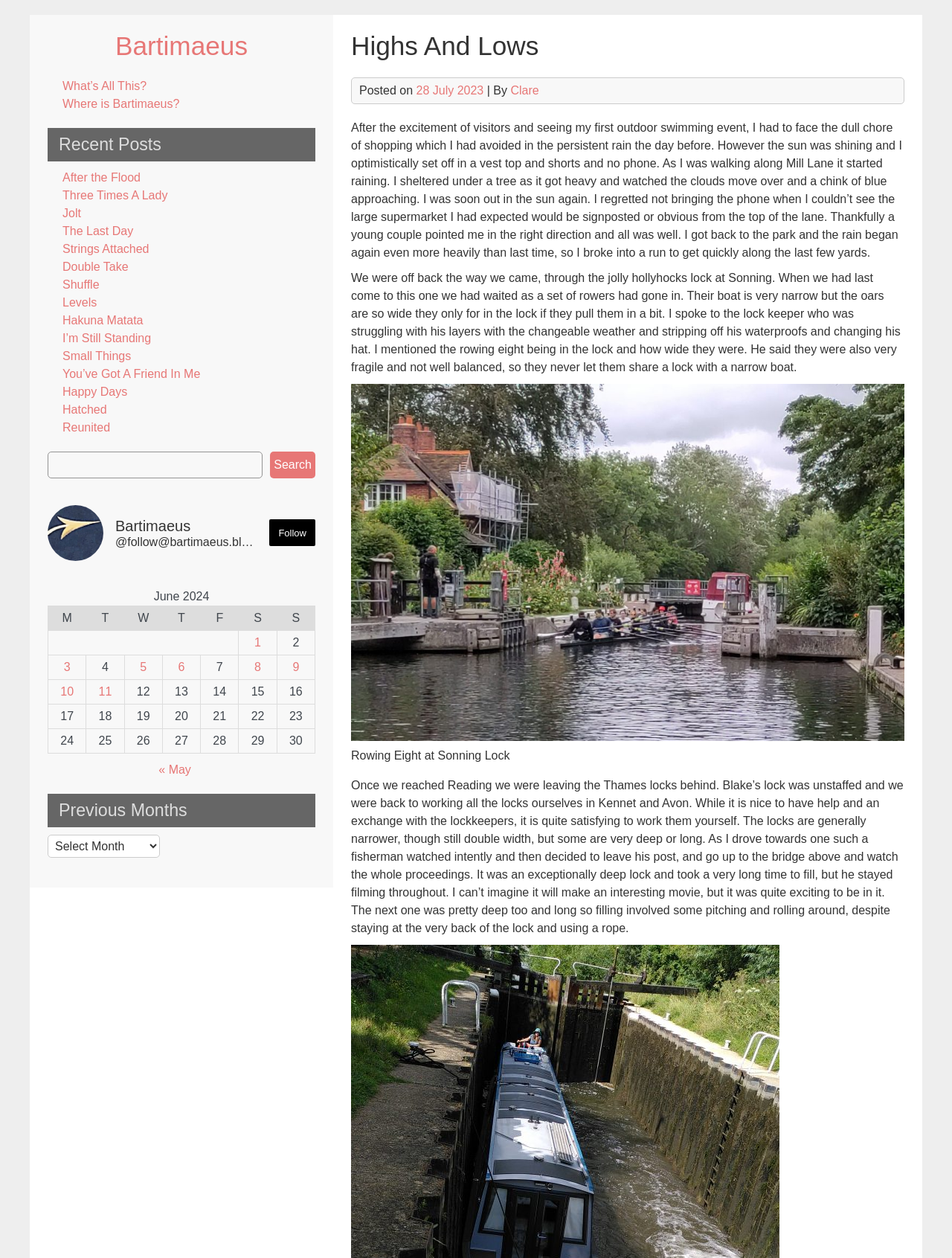Find the bounding box of the UI element described as: "Strings Attached". The bounding box coordinates should be given as four float values between 0 and 1, i.e., [left, top, right, bottom].

[0.066, 0.193, 0.157, 0.203]